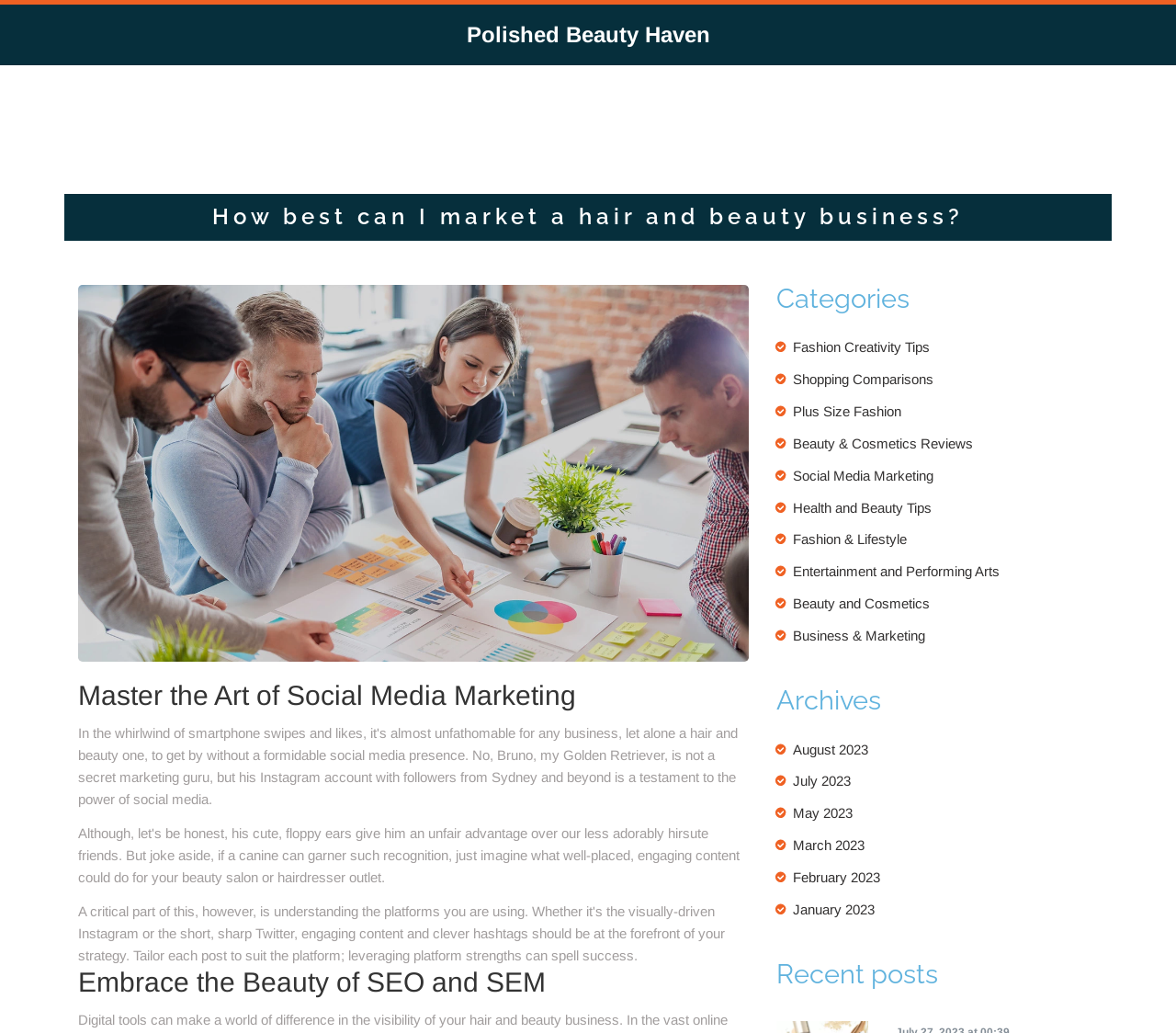Pinpoint the bounding box coordinates of the element that must be clicked to accomplish the following instruction: "Explore the category of Beauty & Cosmetics Reviews". The coordinates should be in the format of four float numbers between 0 and 1, i.e., [left, top, right, bottom].

[0.674, 0.421, 0.827, 0.436]